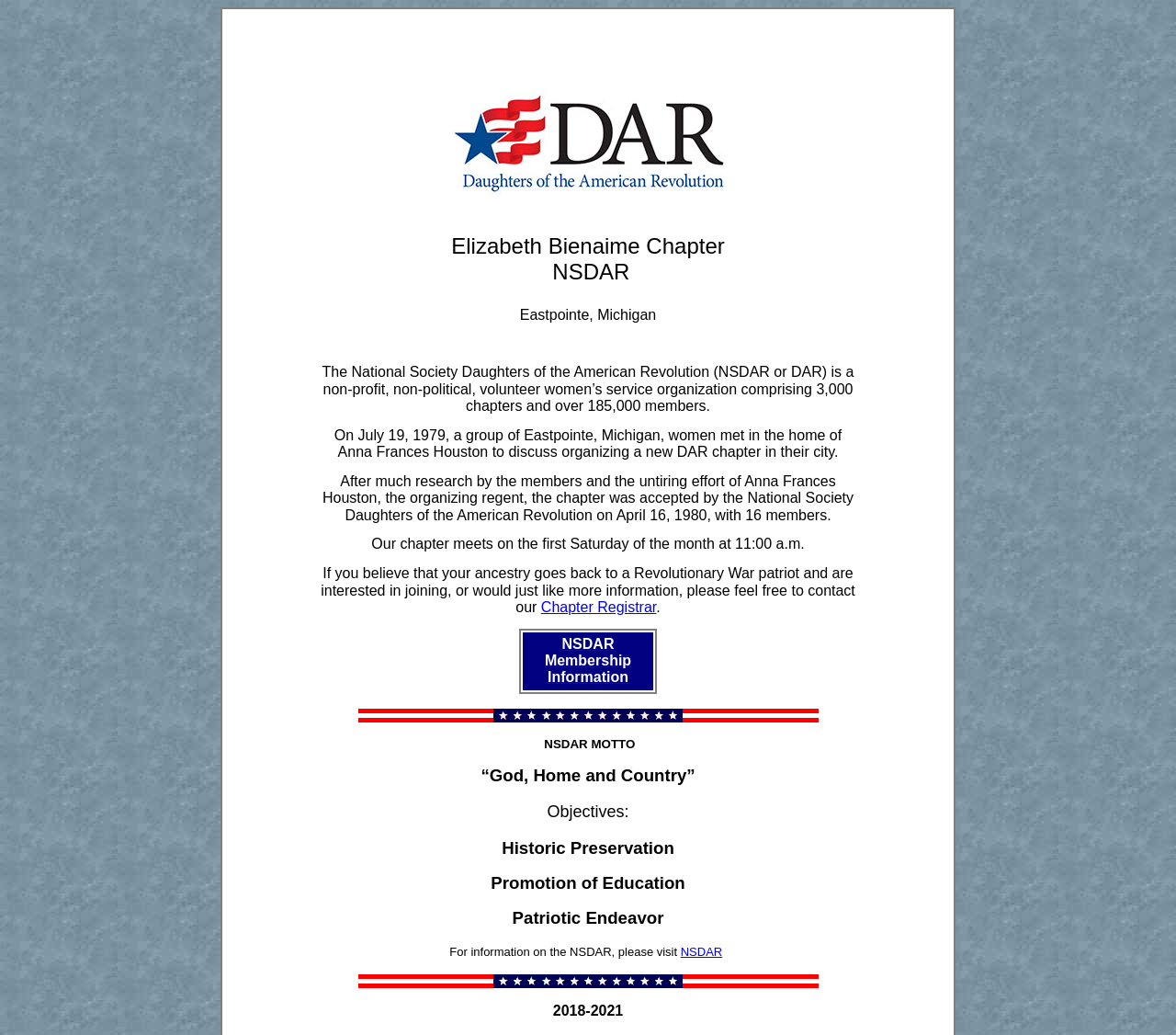Answer the question with a single word or phrase: 
What is the third objective of NSDAR?

Patriotic Endeavor